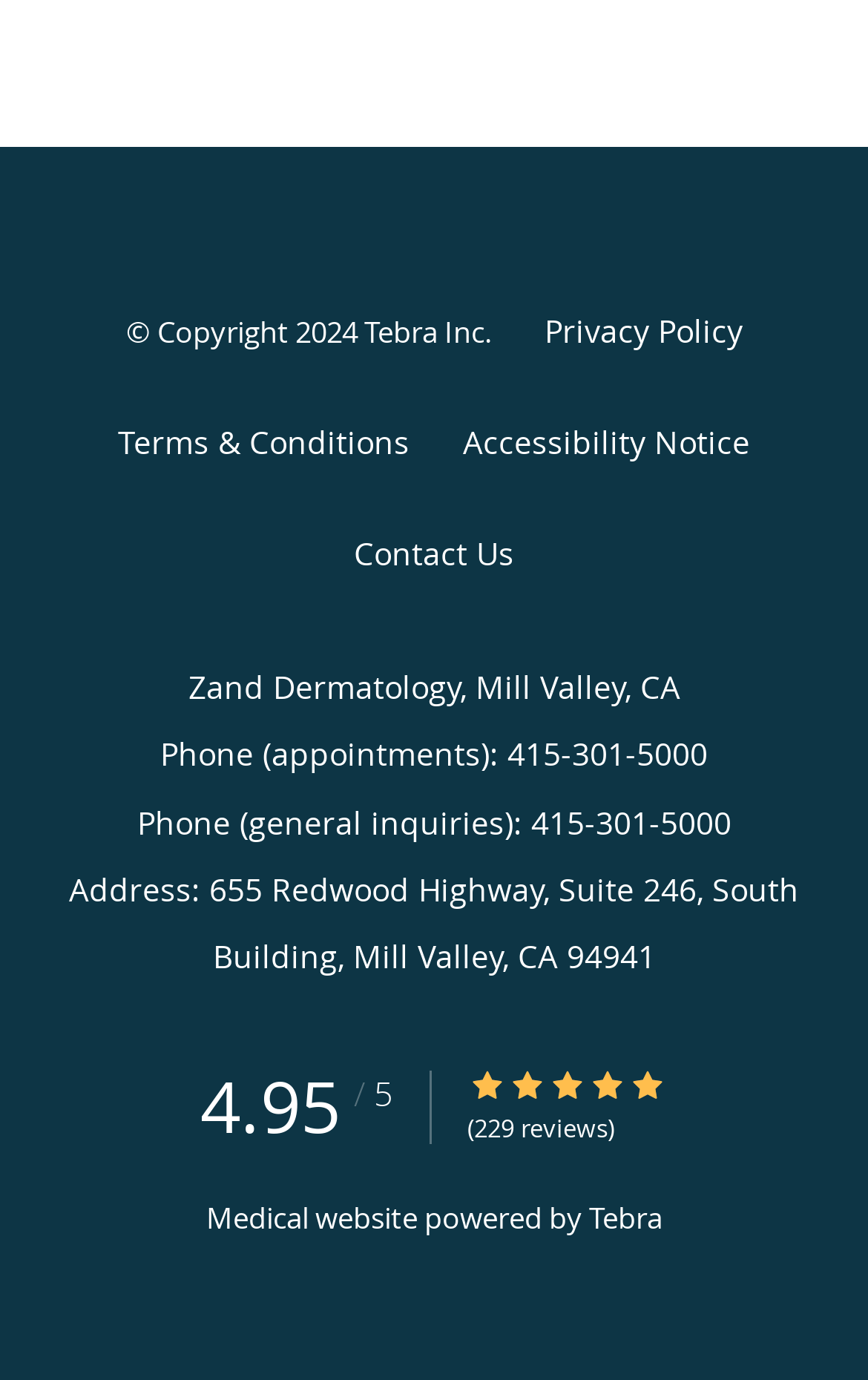Use the information in the screenshot to answer the question comprehensively: How many reviews are there for Zand Dermatology?

I found the number of reviews for Zand Dermatology by looking at the section that says '(229 reviews)' and the corresponding number of reviews is 229.